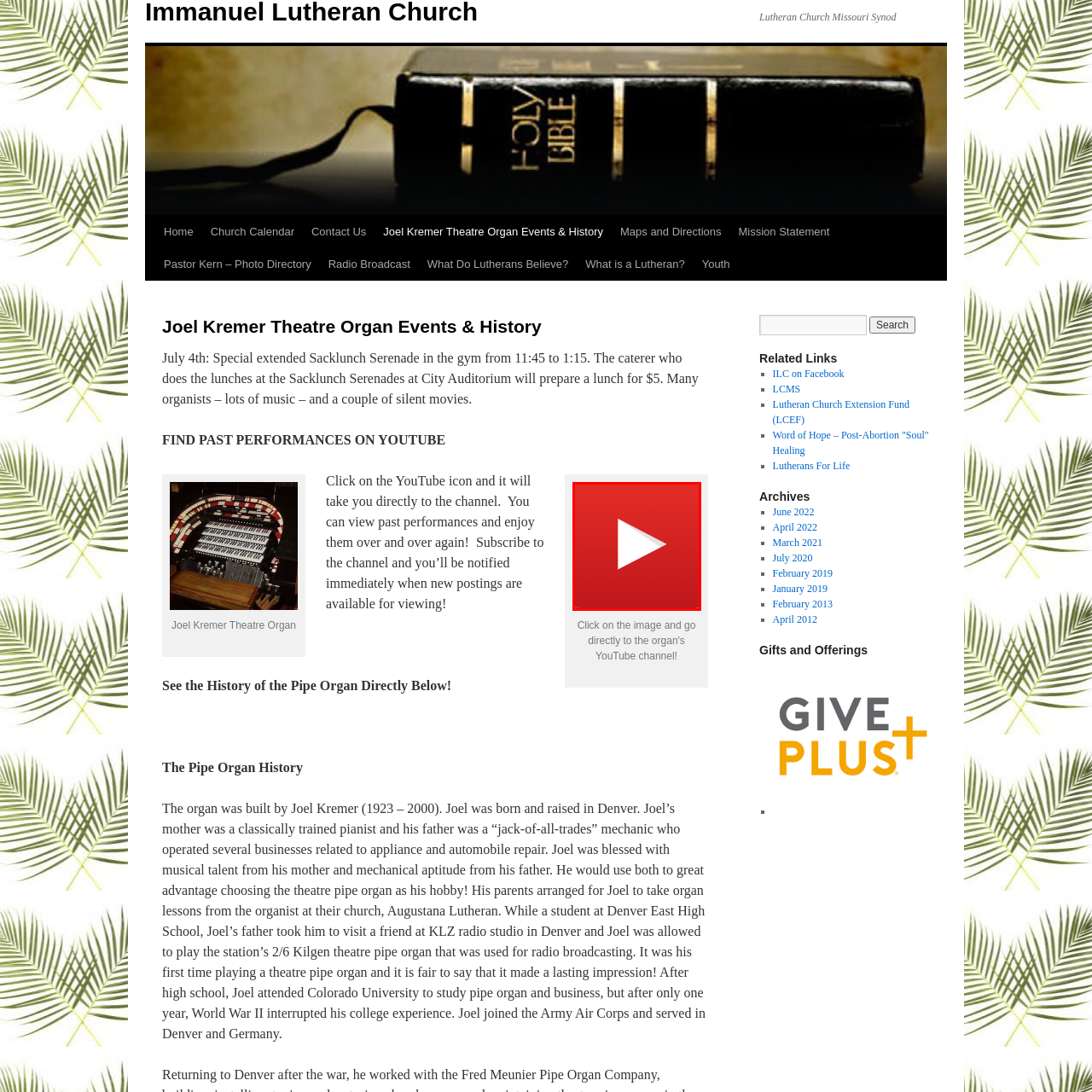Carefully analyze the image within the red boundary and describe it extensively.

The image features a prominently displayed play button, commonly associated with video content, rendered in stark white against a vibrant red background. This visual element is often used to symbolize multimedia engagement, particularly for video platforms such as YouTube. Below the play button, there are descriptive texts encouraging users to "Click on the YouTube icon" to explore past performances related to the Joel Kremer Theatre Organ, emphasizing the accessibility of the channel for repeated viewing. This connection suggests that viewers can enjoy a rich resource of musical performances and historic content at their convenience. The design captures attention with its bold colors and familiar iconography, inviting exploration of the associated video content.